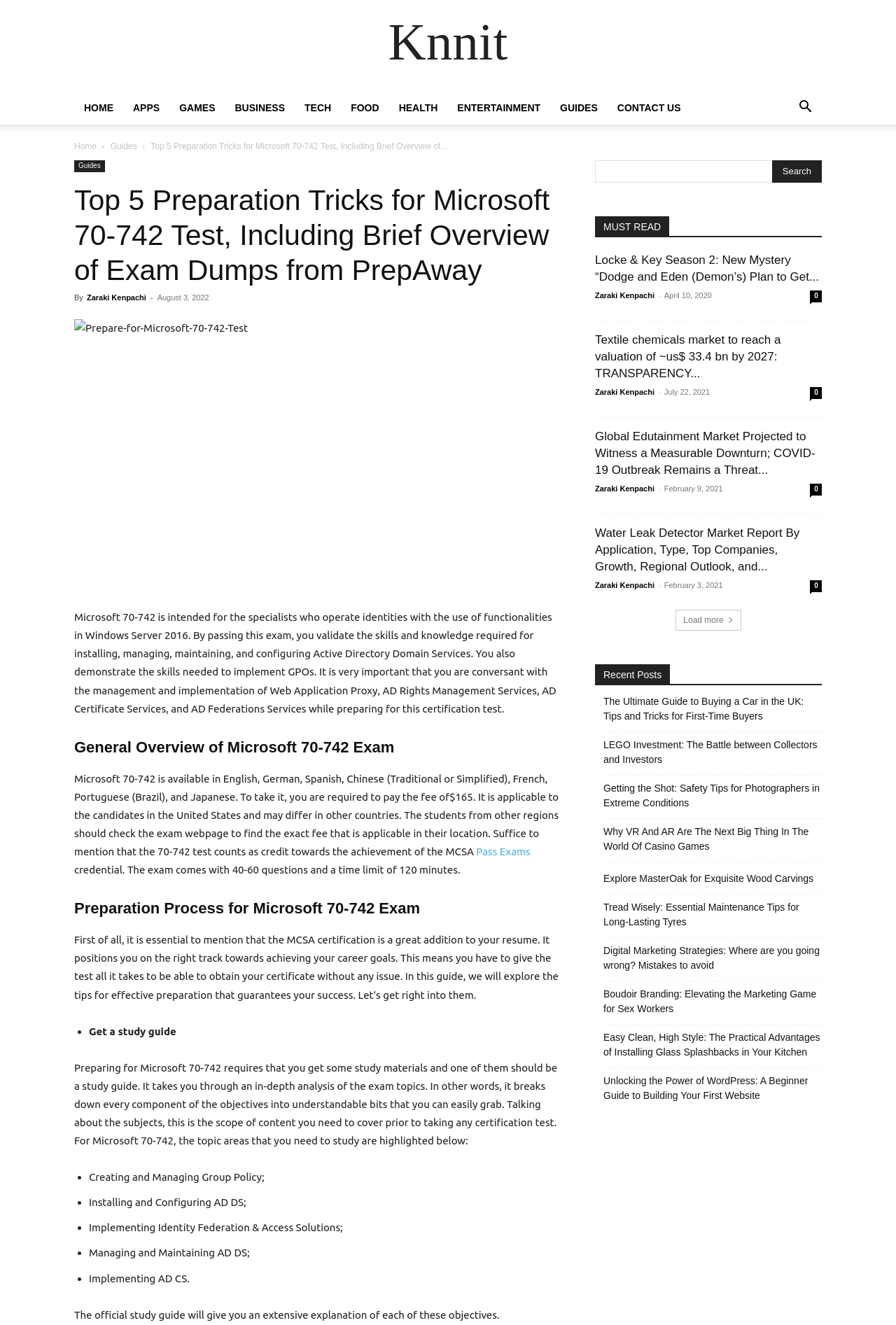Please determine the bounding box coordinates for the UI element described as: "Health".

[0.434, 0.069, 0.499, 0.094]